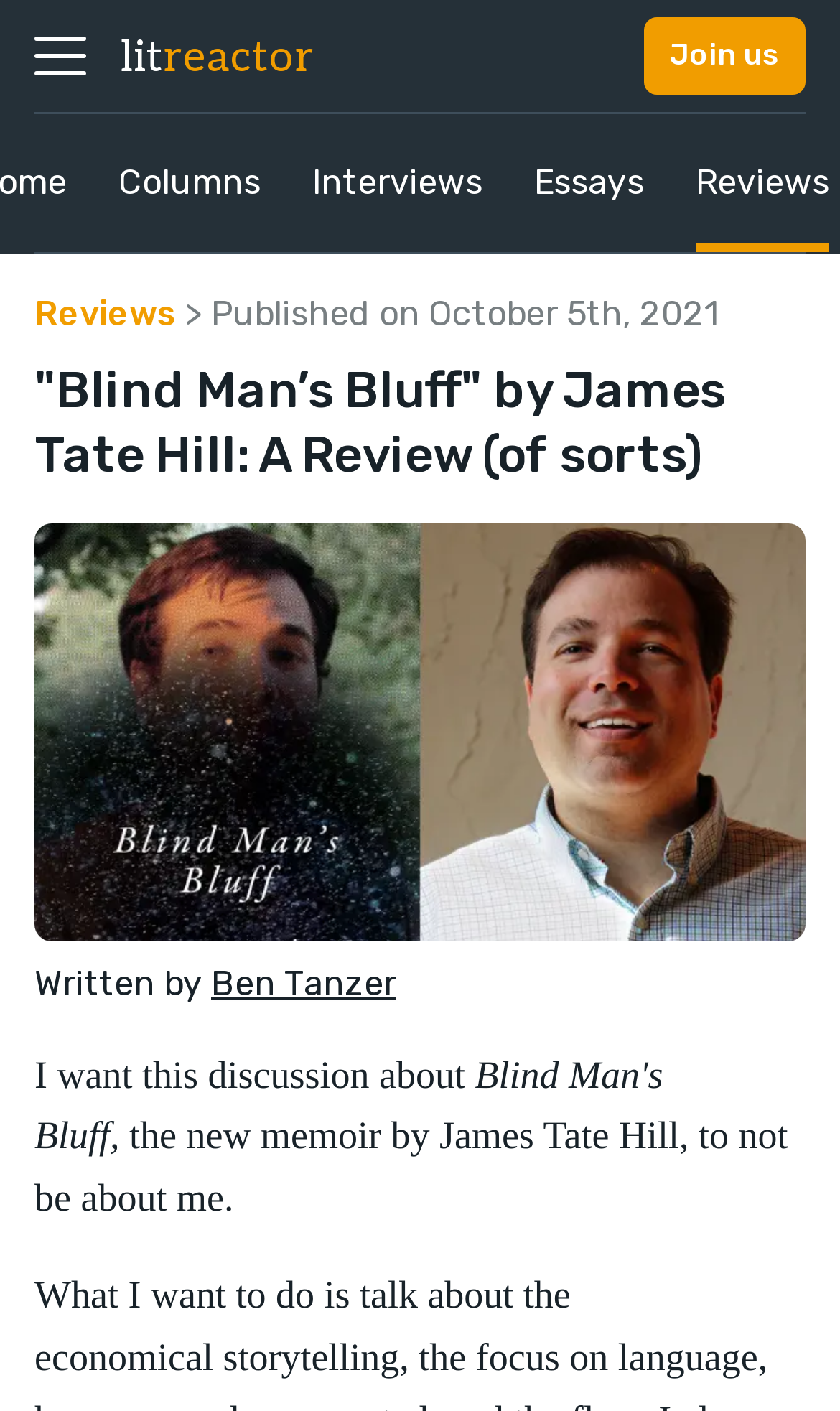Who wrote the review?
Provide a fully detailed and comprehensive answer to the question.

I identified the author of the review by looking at the link element with the text 'Ben Tanzer' which is likely to be the author's name.